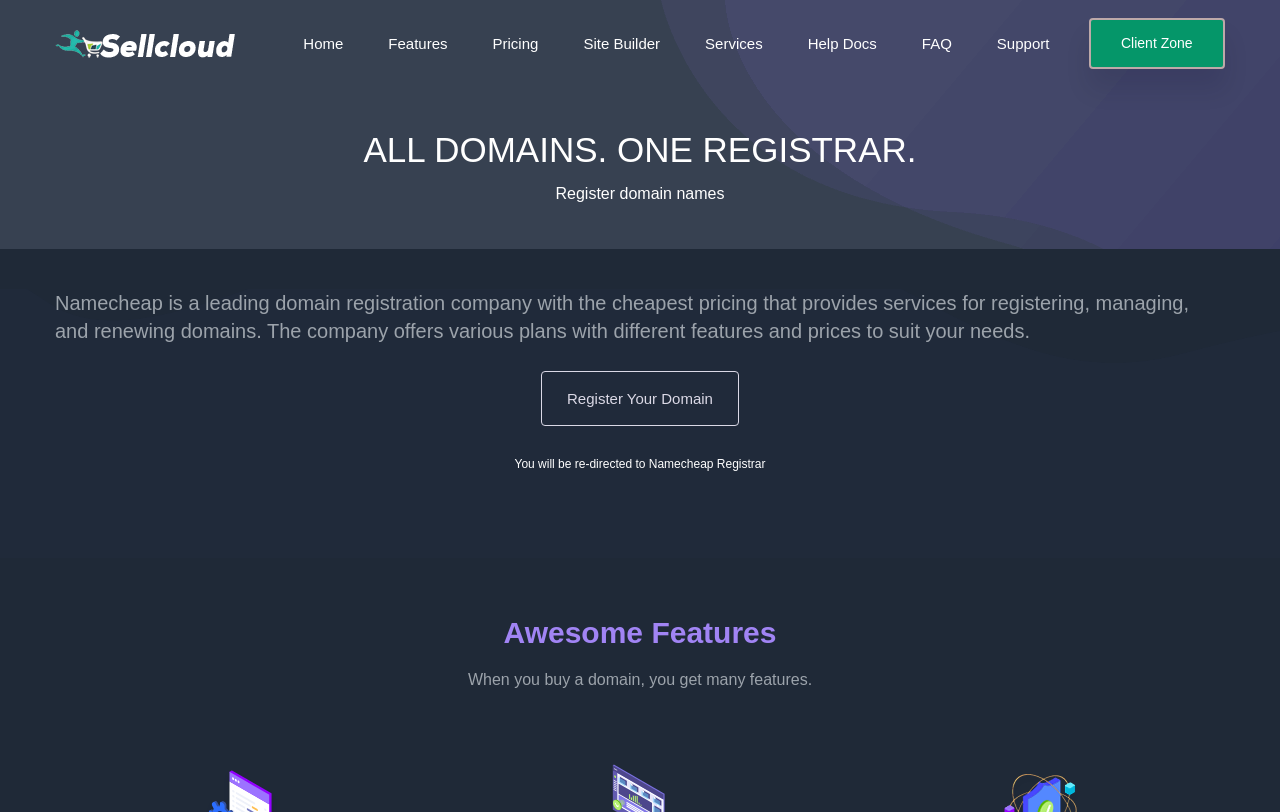Extract the main title from the webpage and generate its text.

ALL DOMAINS. ONE REGISTRAR.